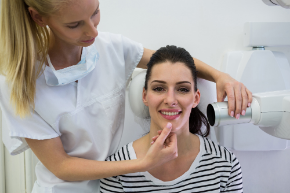What is the patient's hair color?
Provide an in-depth and detailed answer to the question.

The patient, a woman, has dark hair, which is visible in the image as she sits comfortably in the clinical environment.